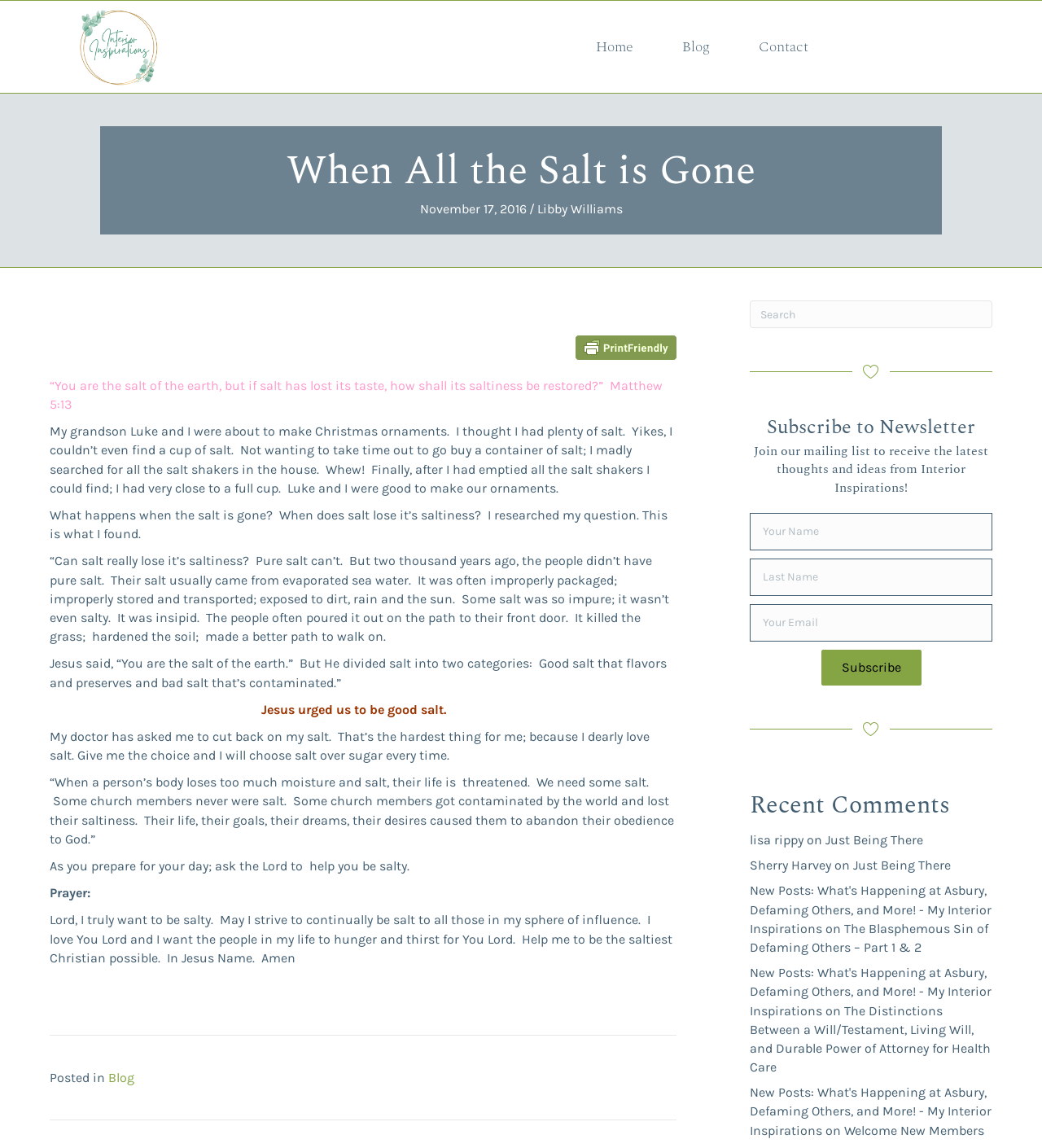Based on the image, give a detailed response to the question: What is the name of the author of the blog post?

I found the name of the author by looking at the link element that says 'Libby Williams' which is located below the heading 'When All the Salt is Gone'.